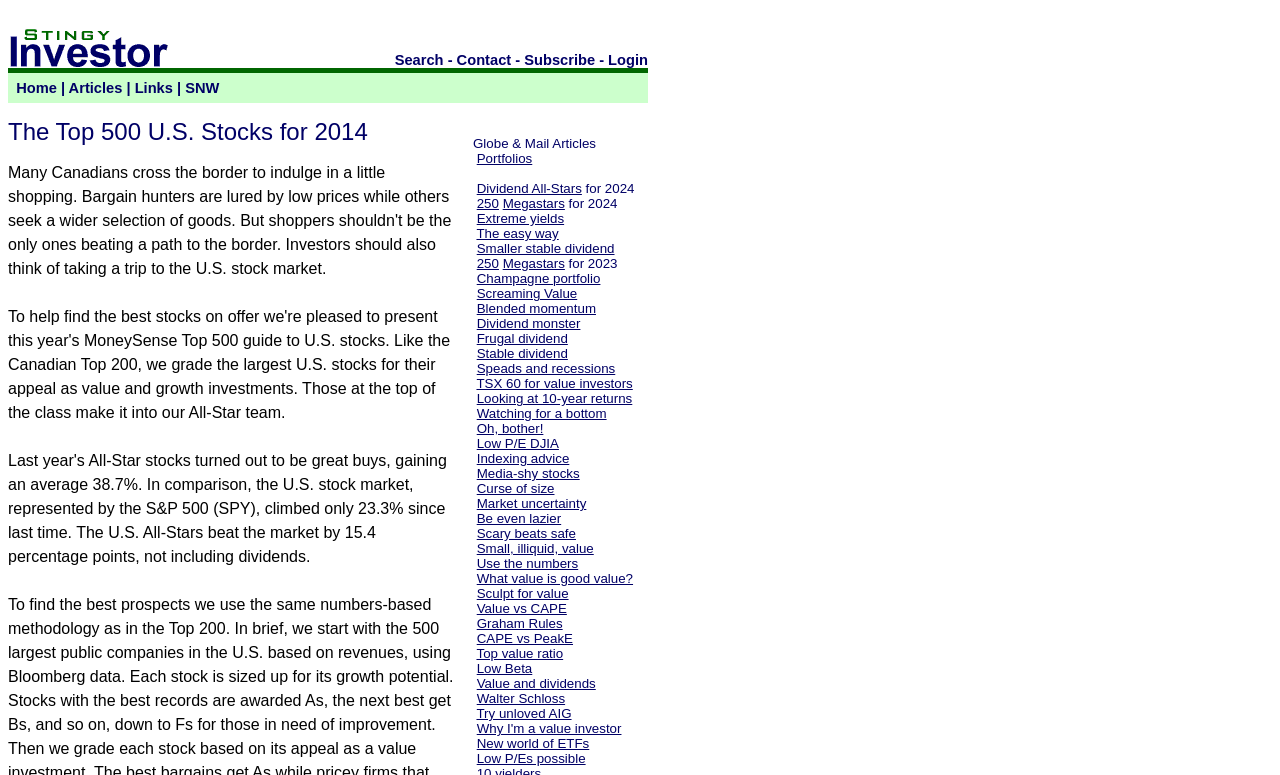Pinpoint the bounding box coordinates of the clickable element to carry out the following instruction: "Go to the 'Home' page."

[0.013, 0.103, 0.044, 0.124]